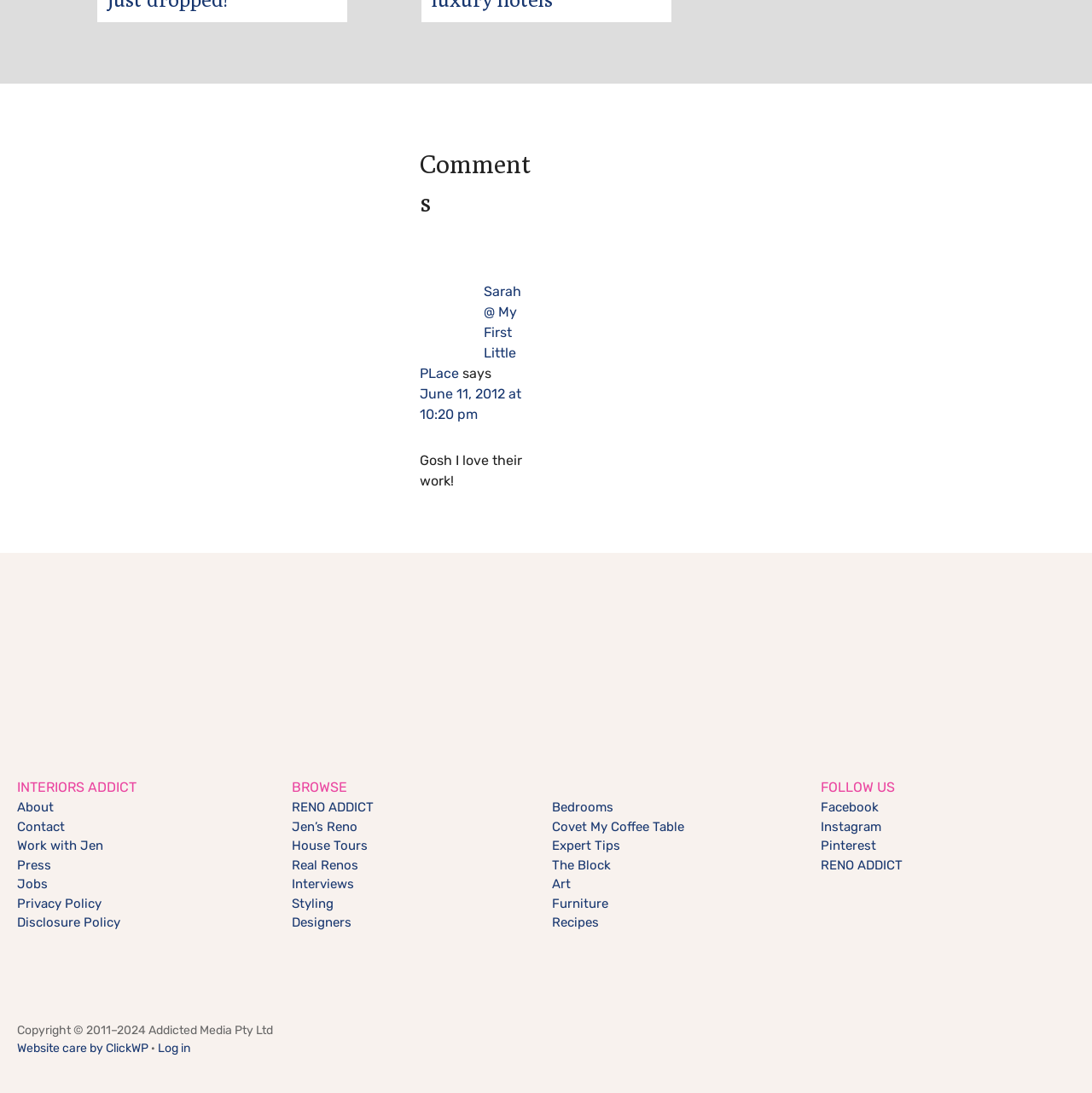How many social media platforms are there to follow? Look at the image and give a one-word or short phrase answer.

3